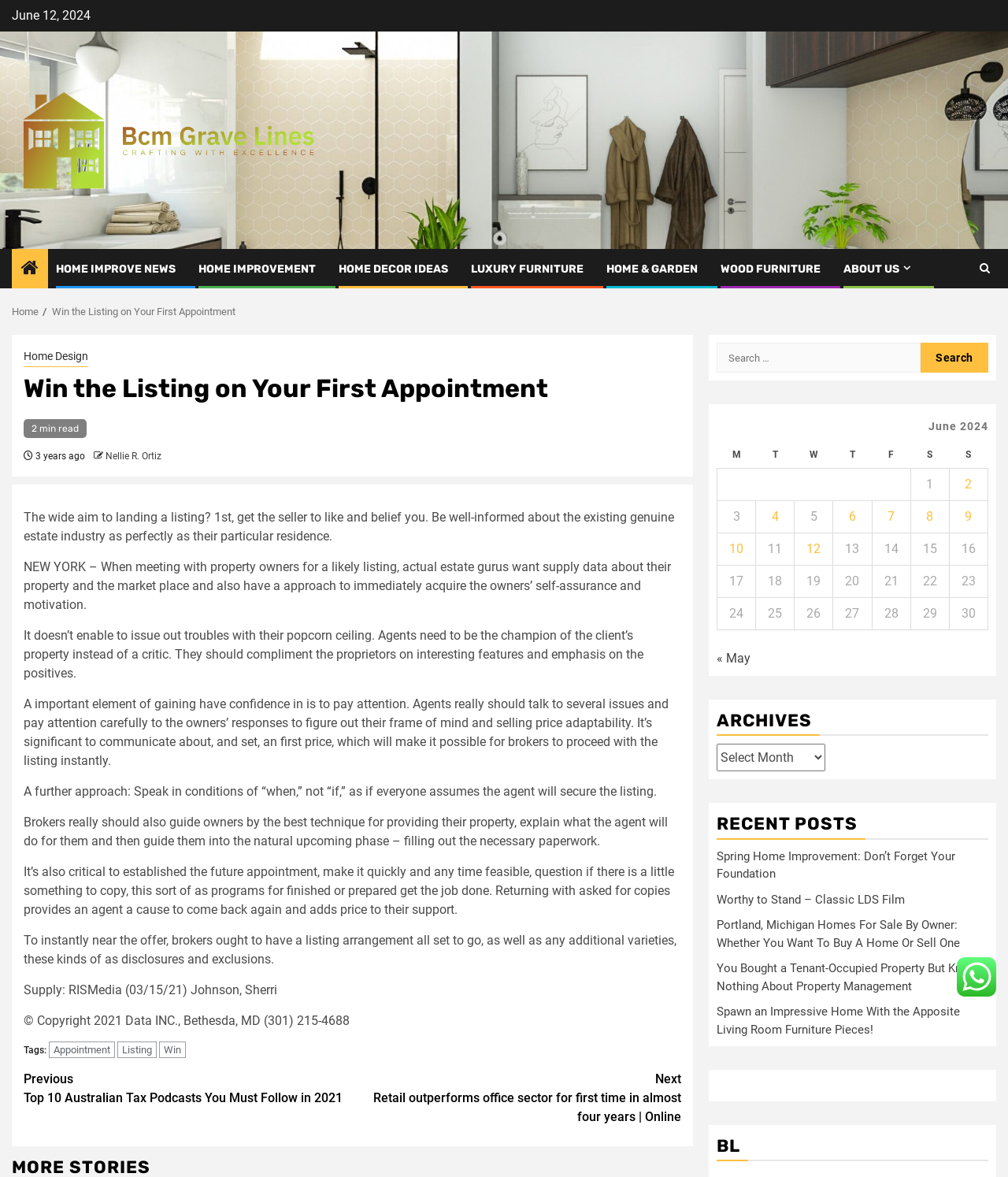Find the bounding box coordinates of the element's region that should be clicked in order to follow the given instruction: "Read the article 'Win the Listing on Your First Appointment'". The coordinates should consist of four float numbers between 0 and 1, i.e., [left, top, right, bottom].

[0.023, 0.319, 0.676, 0.342]